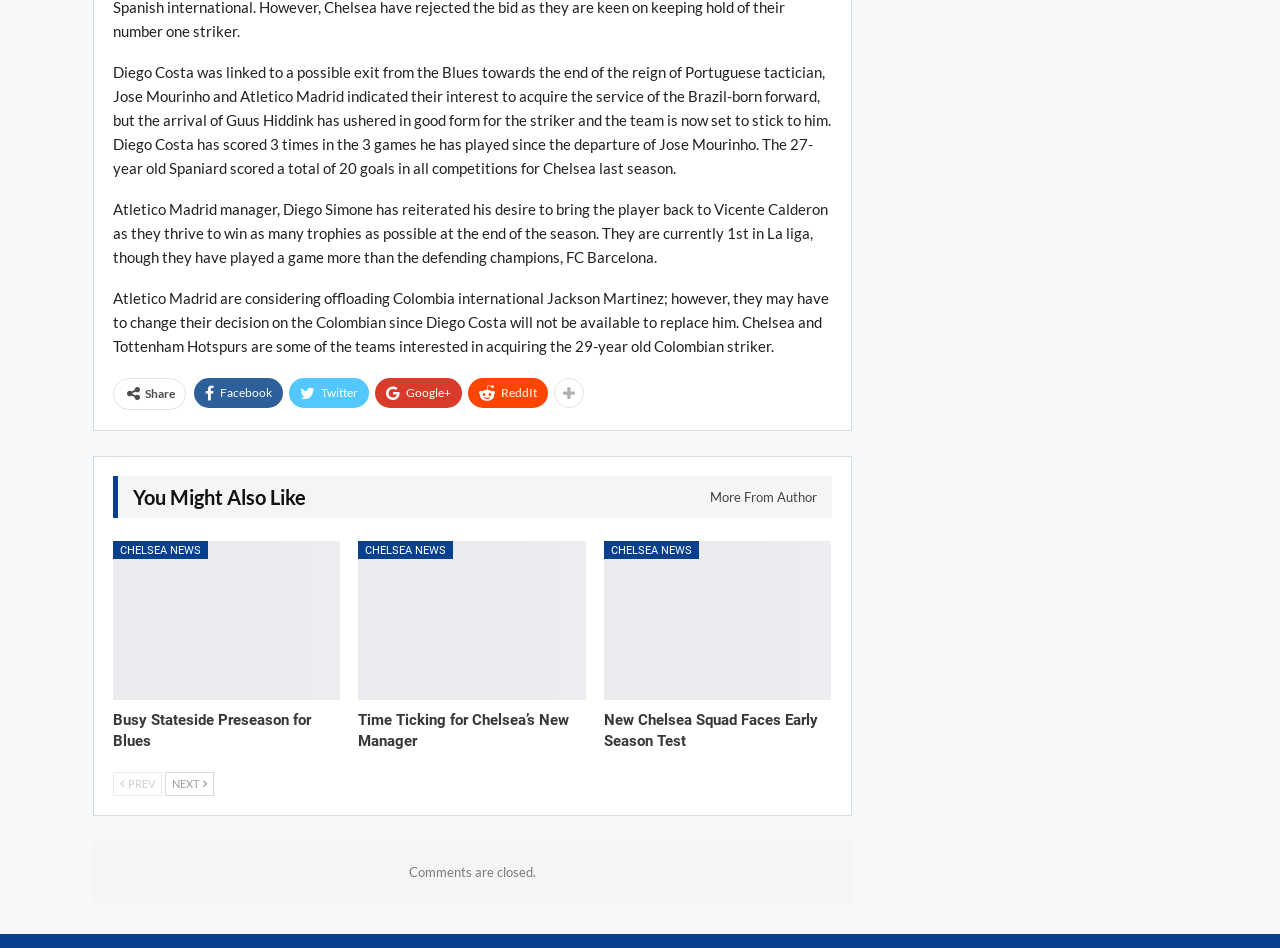Determine the coordinates of the bounding box that should be clicked to complete the instruction: "Click the 'Regional Report' tab". The coordinates should be represented by four float numbers between 0 and 1: [left, top, right, bottom].

None